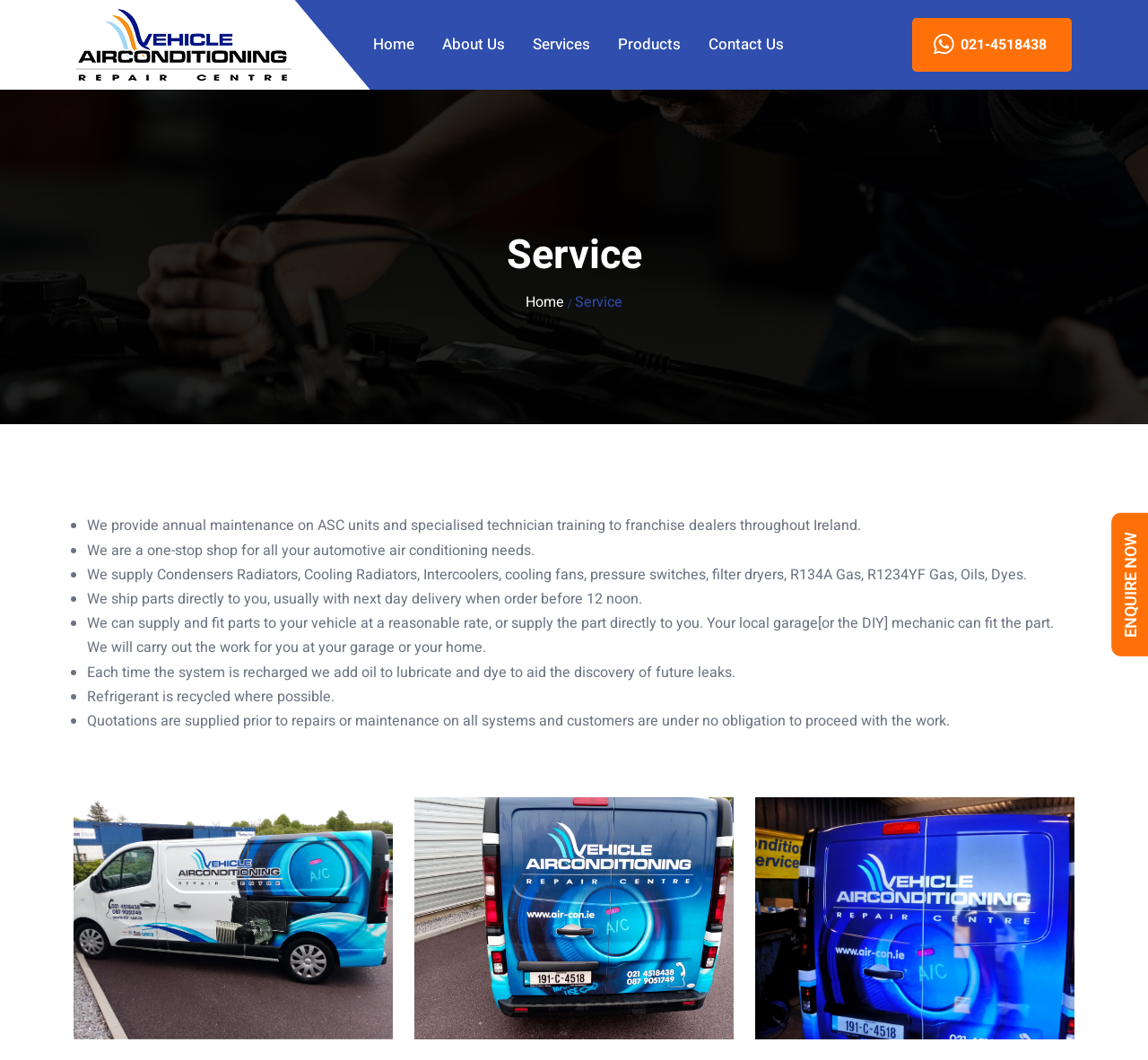Analyze and describe the webpage in a detailed narrative.

This webpage appears to be a company's website, likely in the automotive industry. At the top left, there is a small image, and next to it, a navigation menu with links to "Home", "About Us", "Services", "Products", and "Contact Us". On the top right, there is a phone number "021-4518438".

Below the navigation menu, there is a heading "Service" that spans almost the entire width of the page. Underneath, there is a list of services provided by the company, marked with bullet points. The list includes annual maintenance on ASC units, technician training, supply of automotive air conditioning parts, and more. Each list item is a brief description of the service.

On the right side of the page, there are three images, likely showcasing the company's products or services. At the bottom right, there is a call-to-action button "ENQUIRE NOW".

The overall structure of the page is simple and easy to navigate, with a clear focus on presenting the company's services and products.